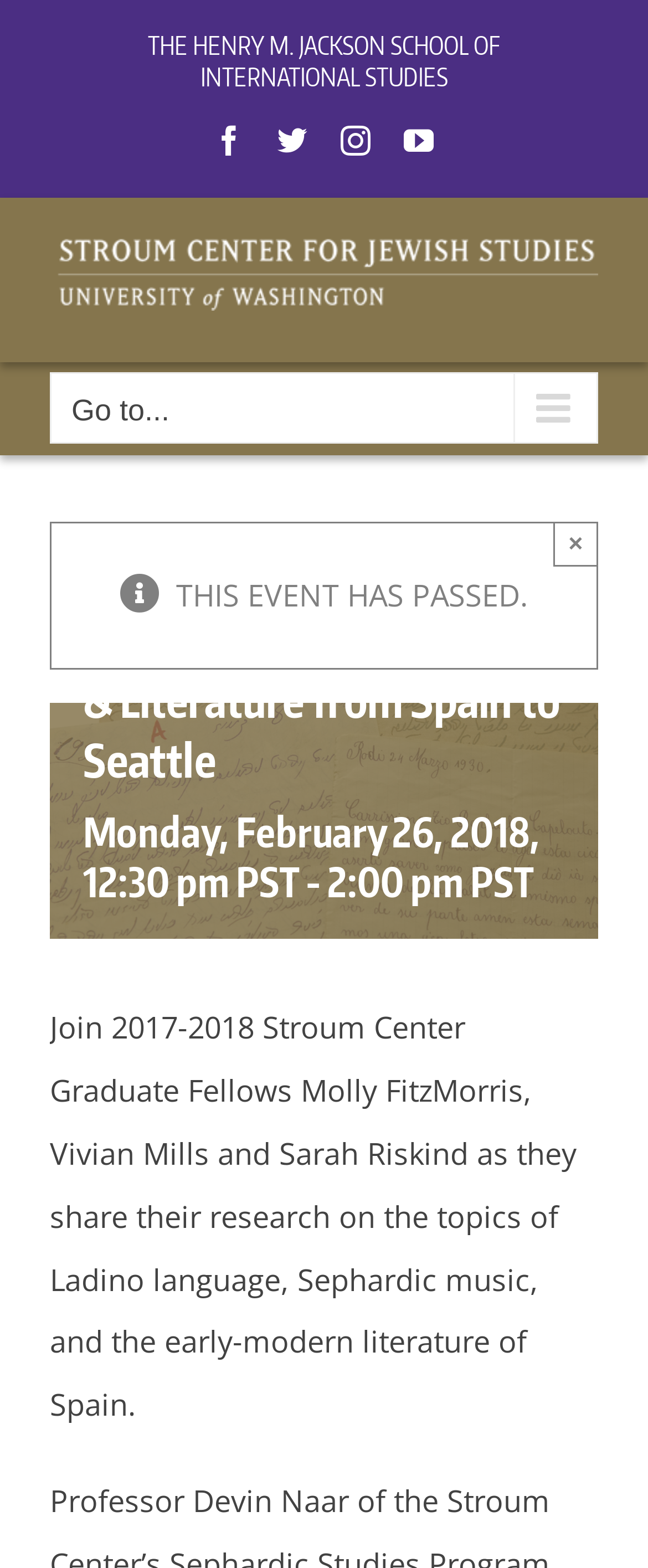Could you indicate the bounding box coordinates of the region to click in order to complete this instruction: "Visit the Henry M. Jackson School of International Studies website".

[0.228, 0.019, 0.772, 0.059]